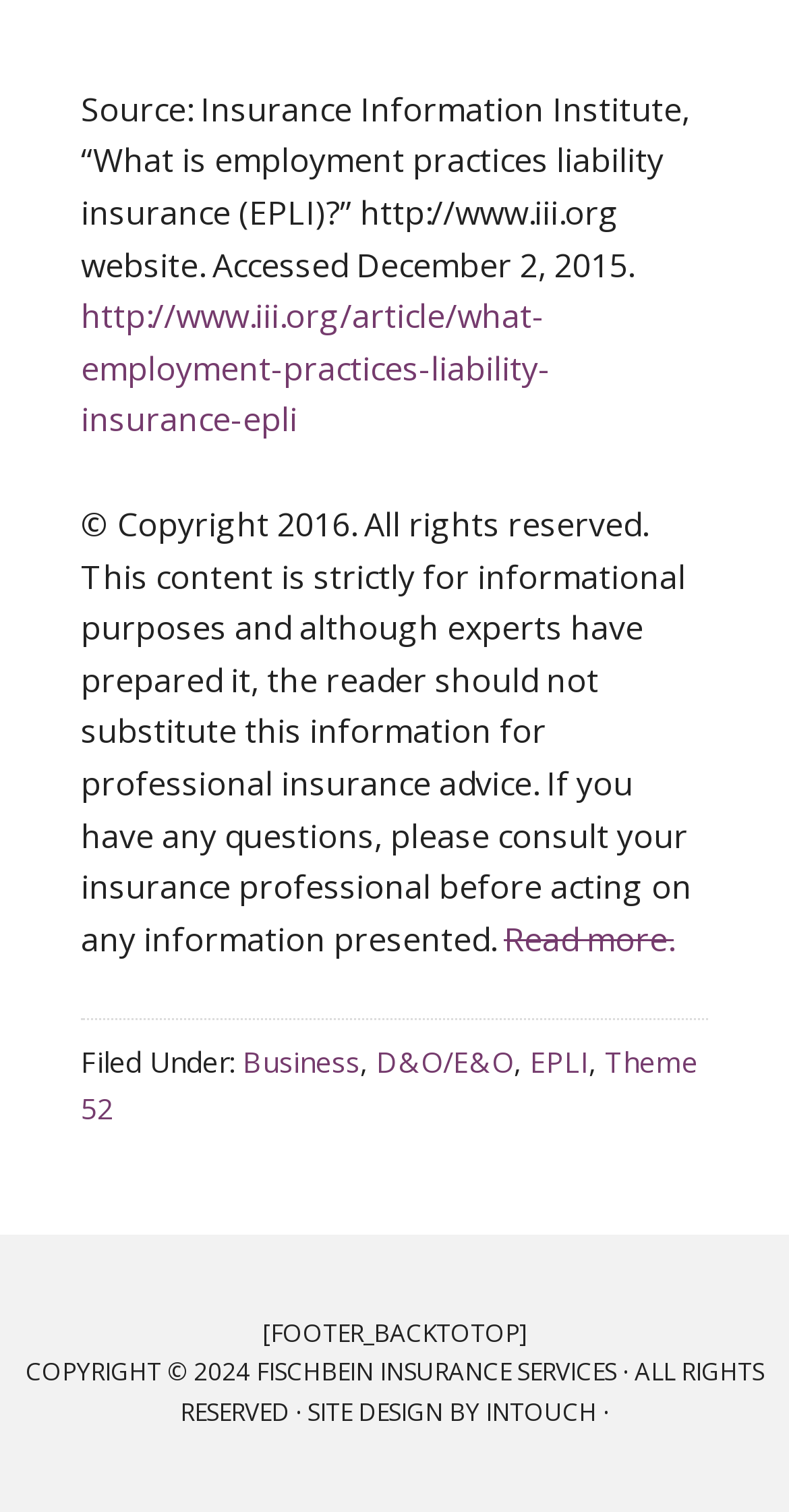Using the elements shown in the image, answer the question comprehensively: How many categories are listed in the footer?

In the footer section, there are four categories listed: 'Business', 'D&O/E&O', 'EPLI', and 'Theme 52'.